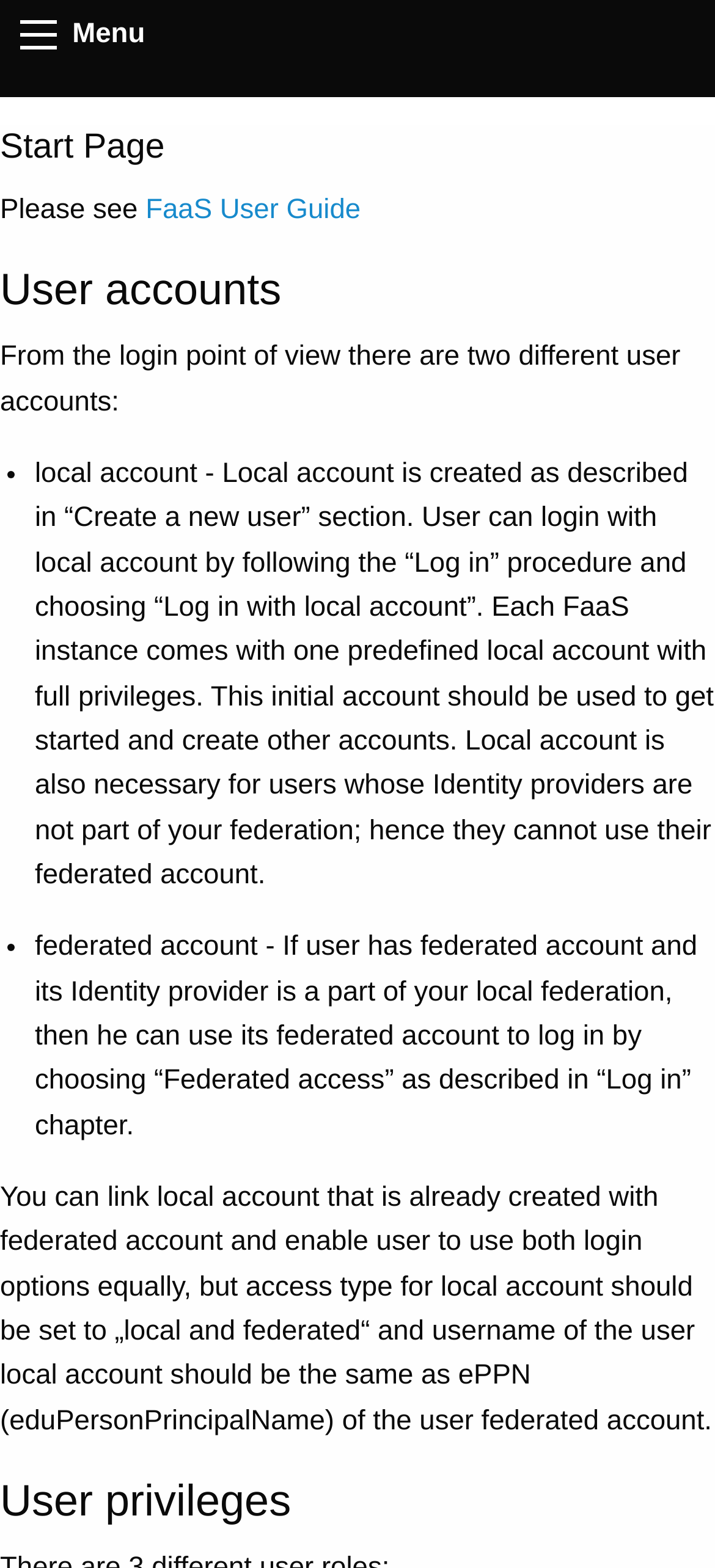Give a concise answer using only one word or phrase for this question:
How many types of user accounts are mentioned?

Two